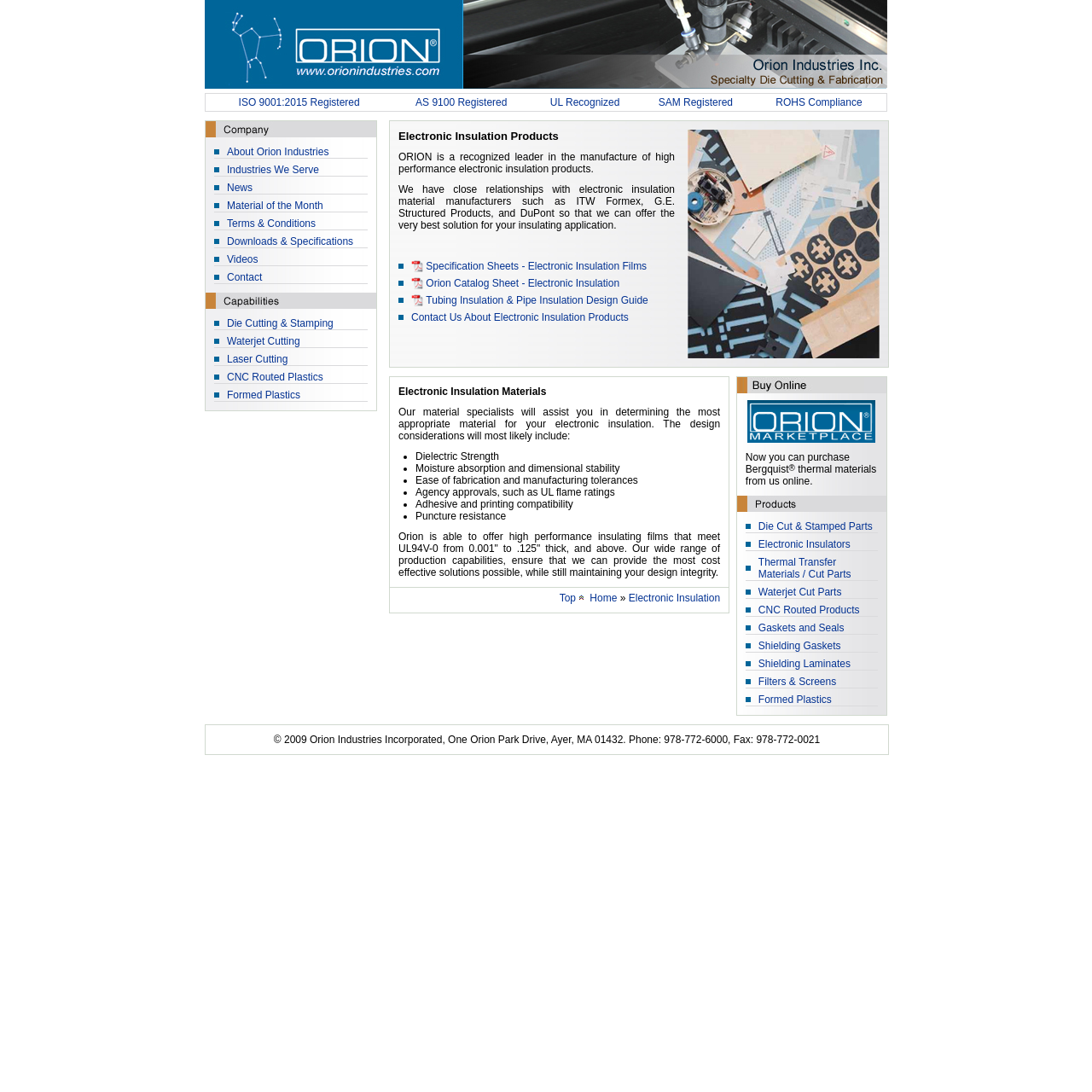Look at the image and answer the question in detail:
What is the name of the online marketplace?

I found this information in the link and image on the webpage, which mentions the Orion Marketplace as a place to purchase Bergquist thermal materials online.